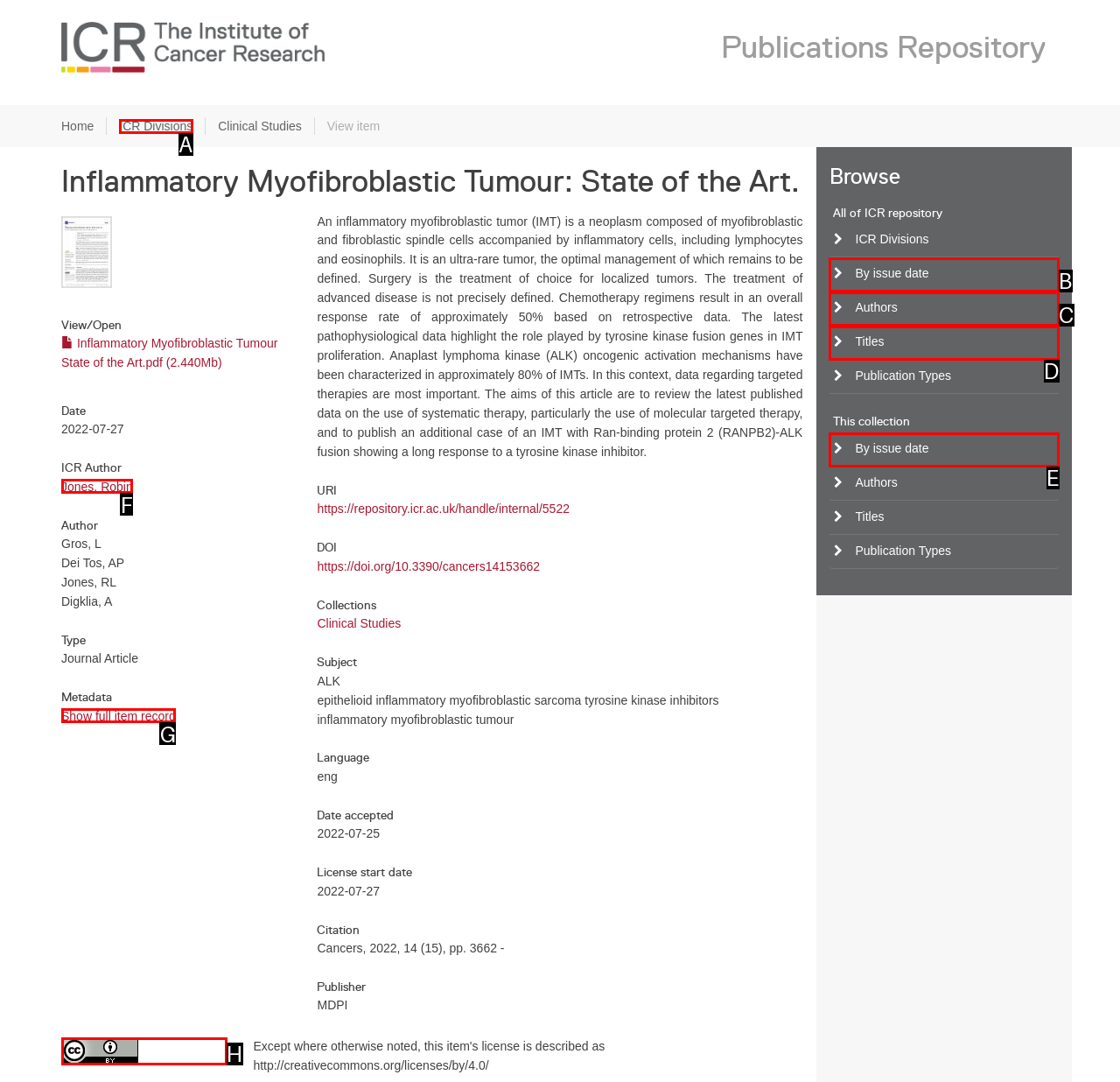Tell me which option best matches the description: The Echo
Answer with the option's letter from the given choices directly.

None